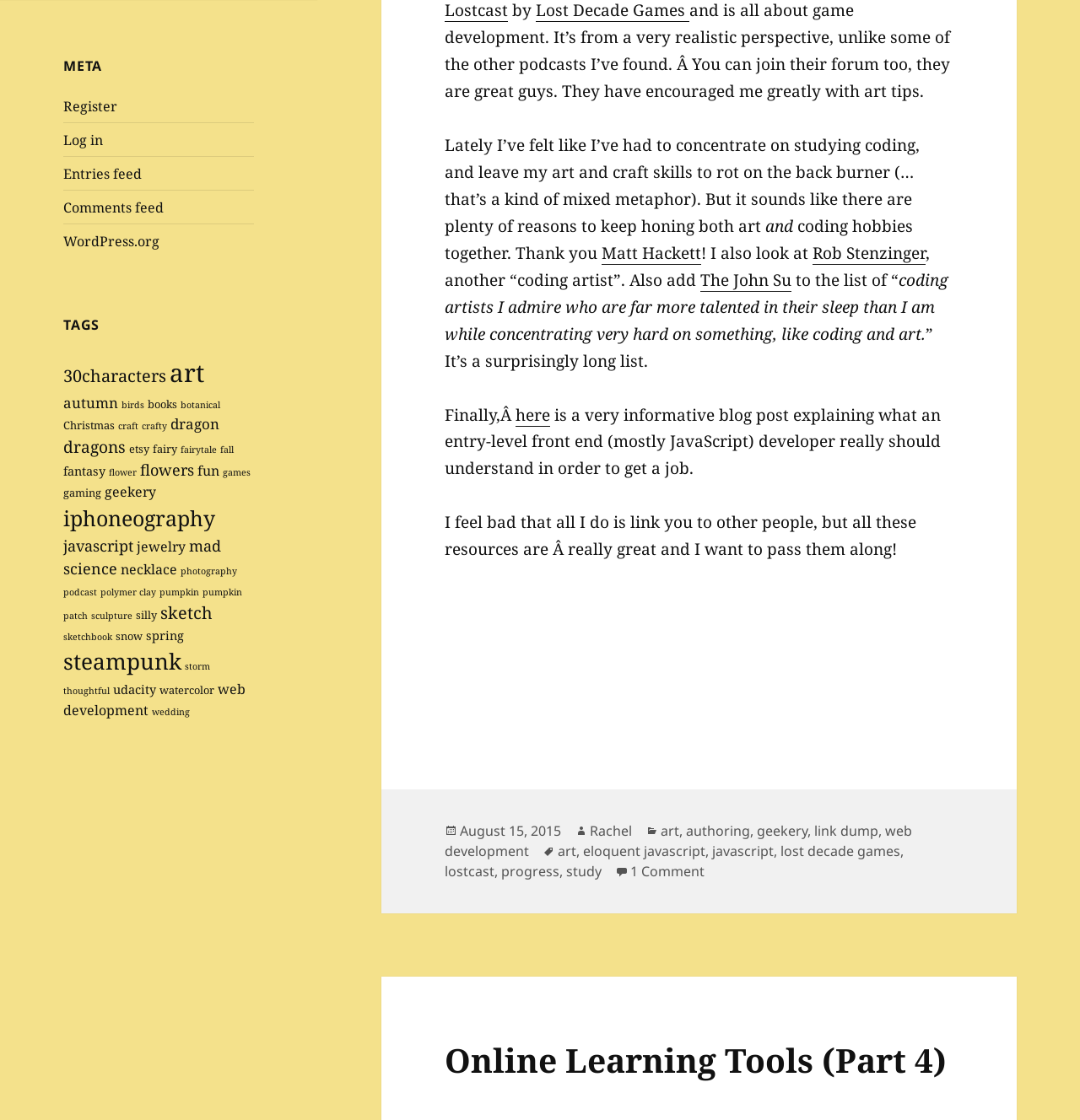What is the date of the post?
Give a detailed and exhaustive answer to the question.

The date of the post can be found in the footer section of the webpage, where it says 'Posted on August 15, 2015'.